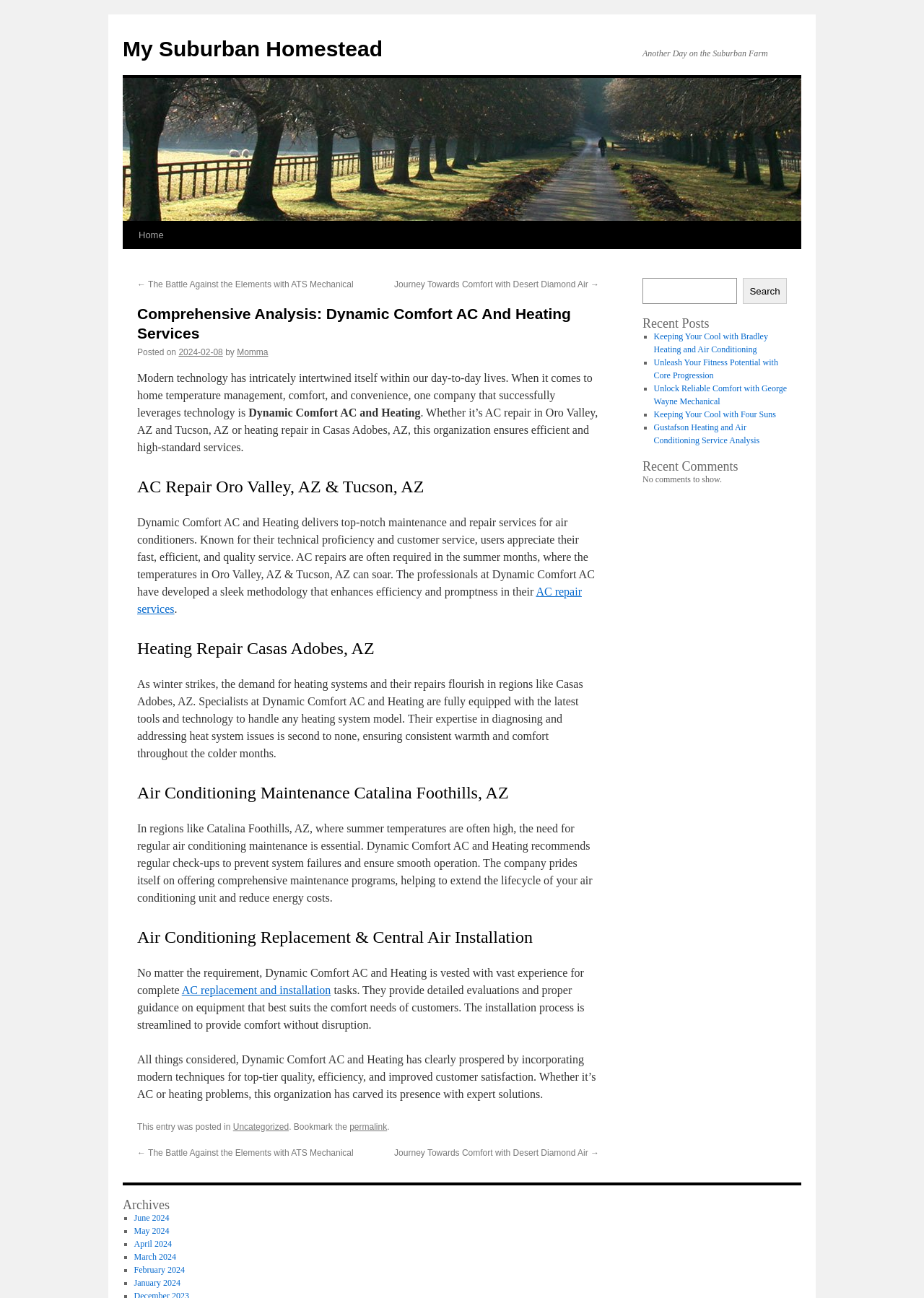Could you locate the bounding box coordinates for the section that should be clicked to accomplish this task: "Support the MSTA".

None